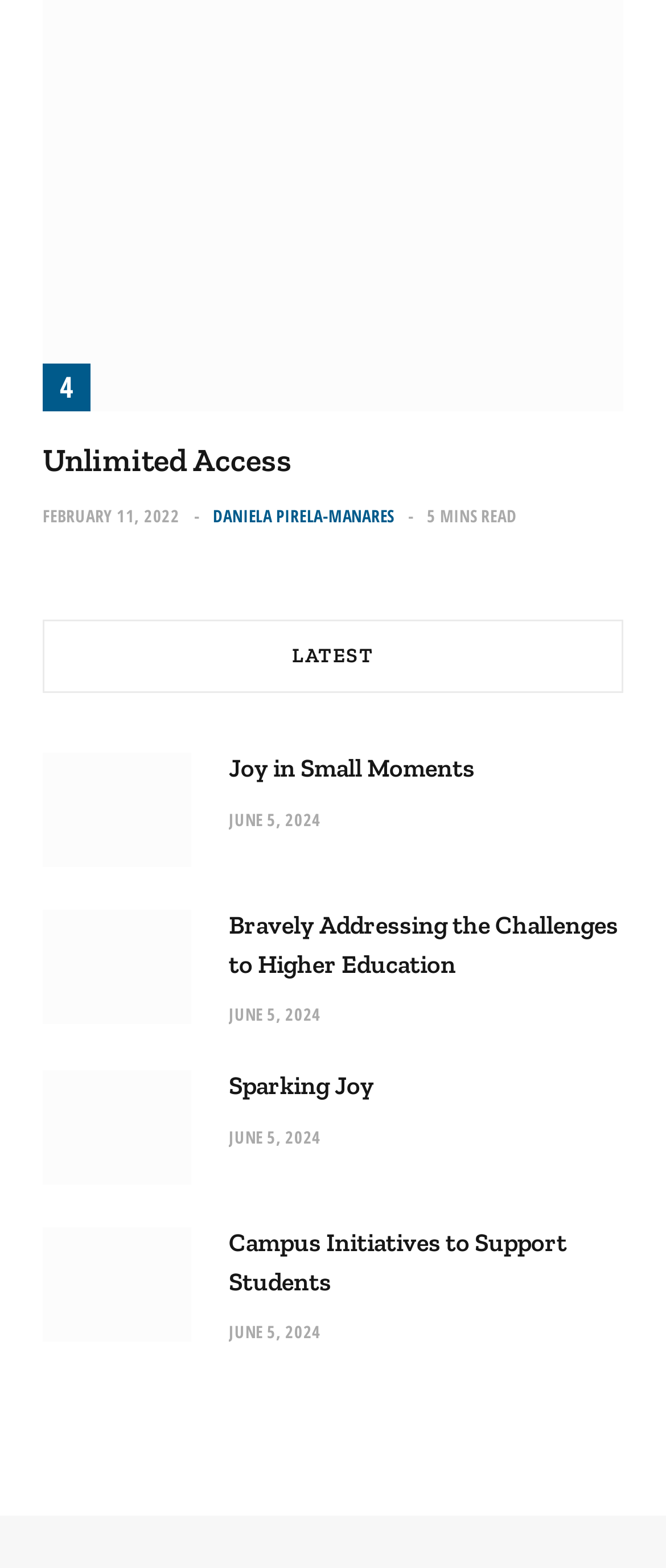What is the date of the second article?
Use the information from the screenshot to give a comprehensive response to the question.

The date of the second article can be found by looking at the link element with the text 'JUNE 5, 2024' which is located below the title of the second article.